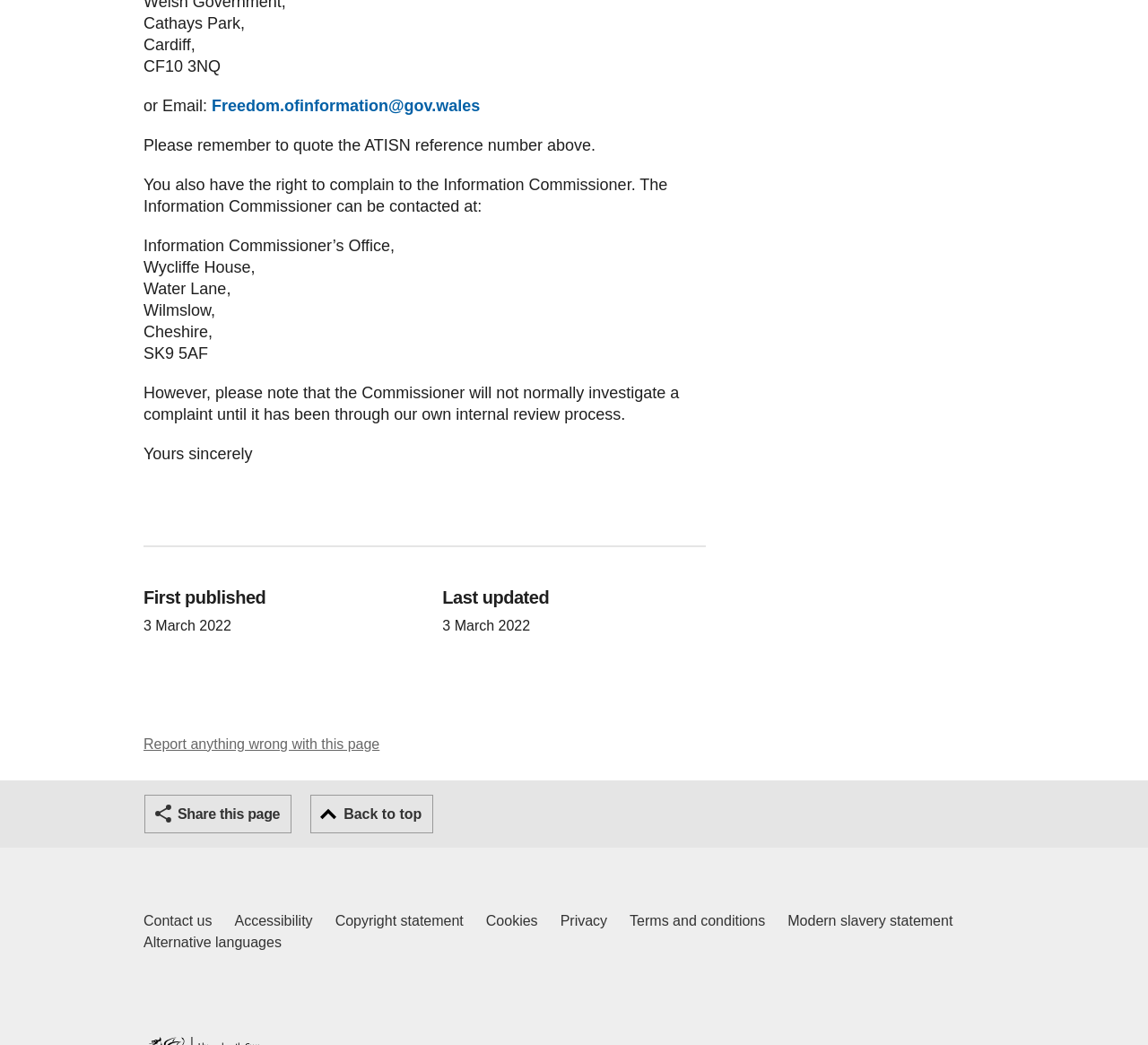Specify the bounding box coordinates of the area to click in order to execute this command: 'Click the 'Back to top' button'. The coordinates should consist of four float numbers ranging from 0 to 1, and should be formatted as [left, top, right, bottom].

[0.27, 0.761, 0.378, 0.798]